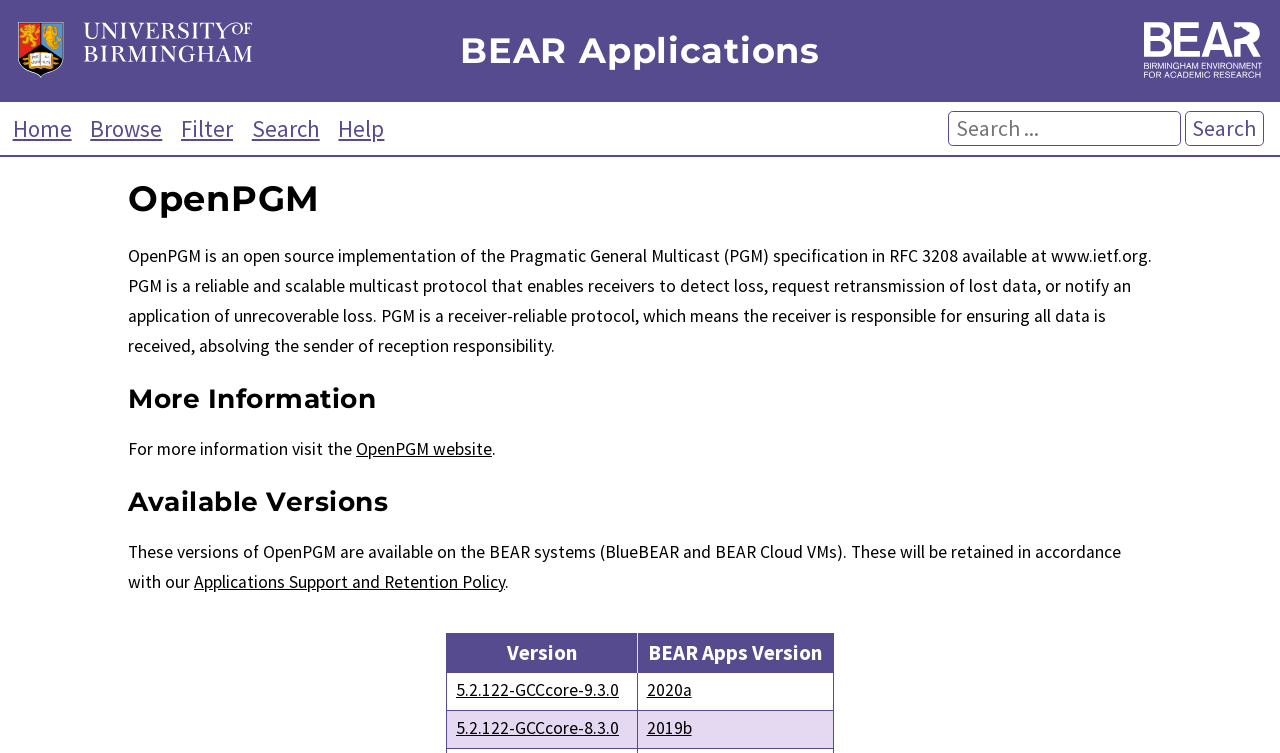How many versions of OpenPGM are available on the BEAR systems? Please answer the question using a single word or phrase based on the image.

2